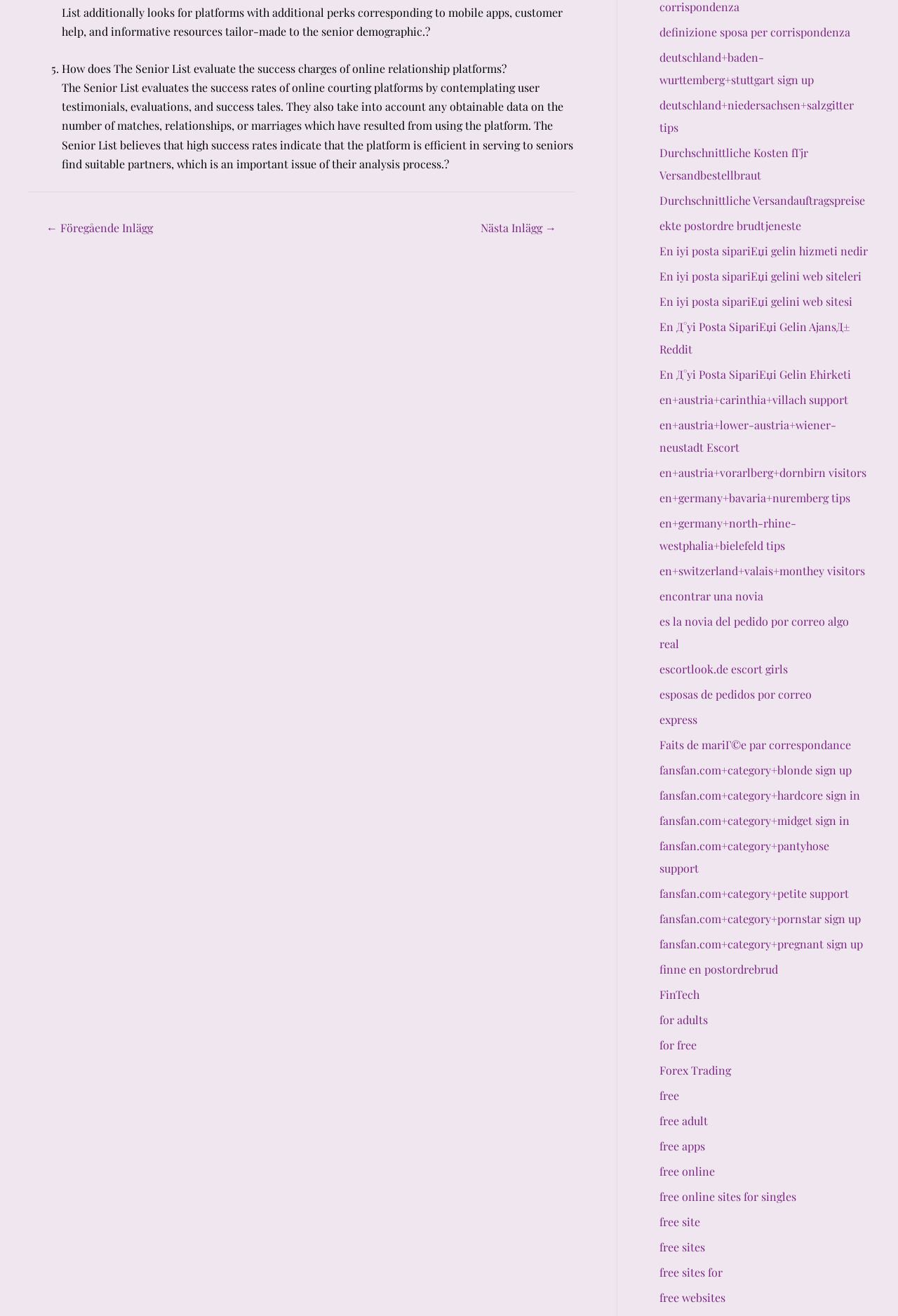What is the purpose of The Senior List?
Refer to the image and provide a concise answer in one word or phrase.

To help seniors find partners